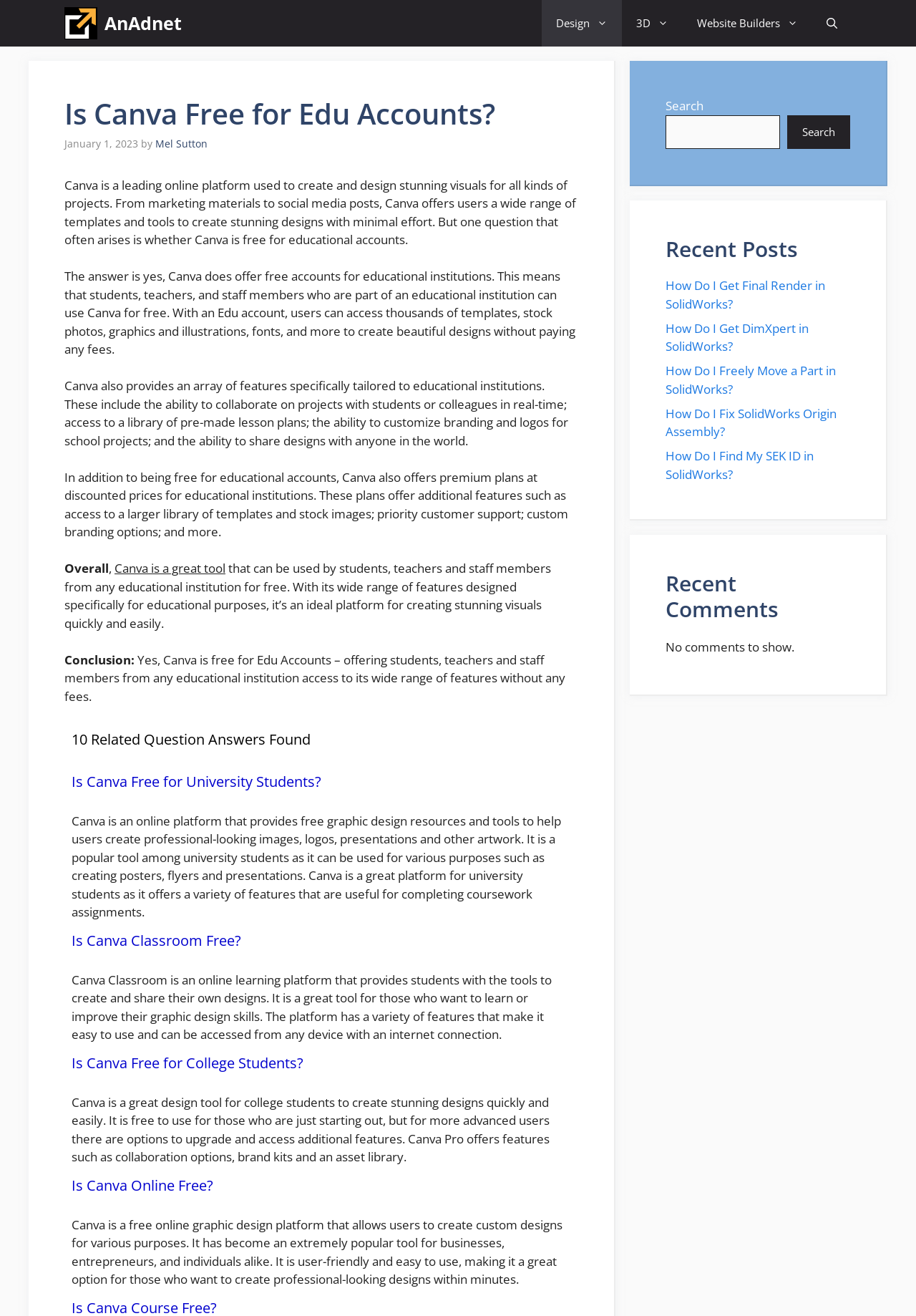Please find the bounding box coordinates of the element's region to be clicked to carry out this instruction: "Read the 'Is Canva Free for University Students?' article".

[0.078, 0.586, 0.351, 0.601]